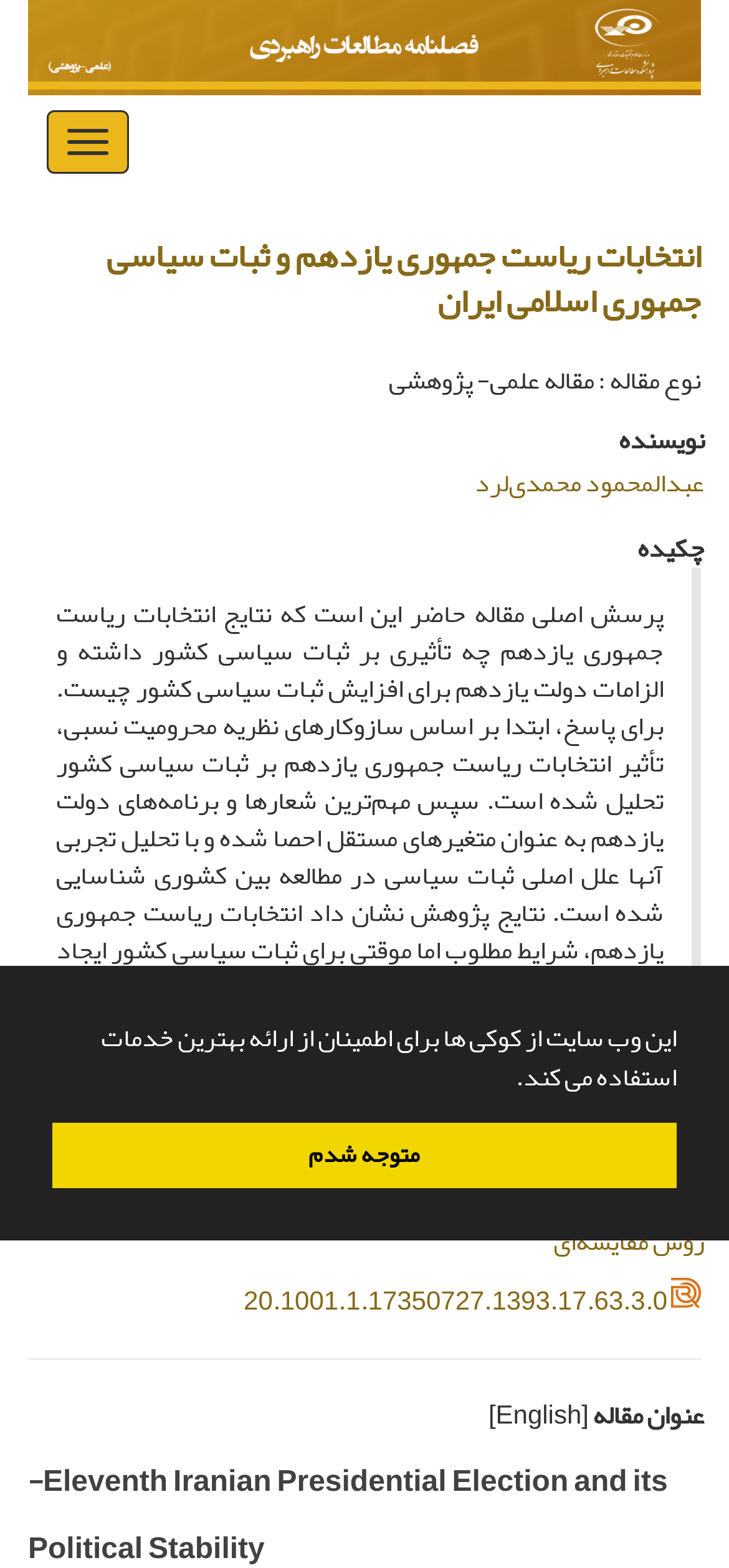Please find the bounding box coordinates for the clickable element needed to perform this instruction: "Explore the keywords".

[0.854, 0.744, 0.967, 0.776]